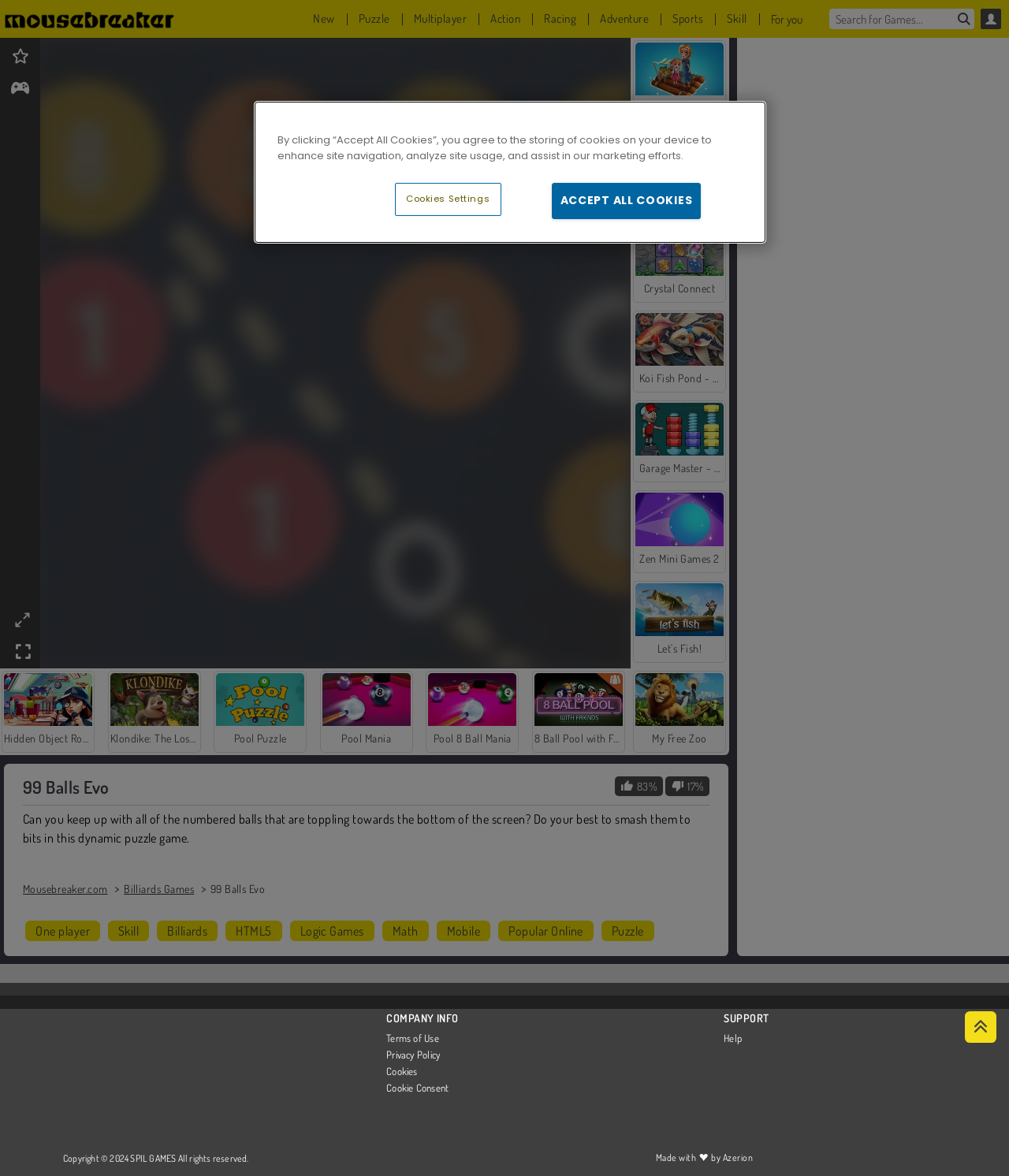Specify the bounding box coordinates of the element's region that should be clicked to achieve the following instruction: "Explore Hidden Object Rooms Exploration game". The bounding box coordinates consist of four float numbers between 0 and 1, in the format [left, top, right, bottom].

[0.002, 0.57, 0.094, 0.64]